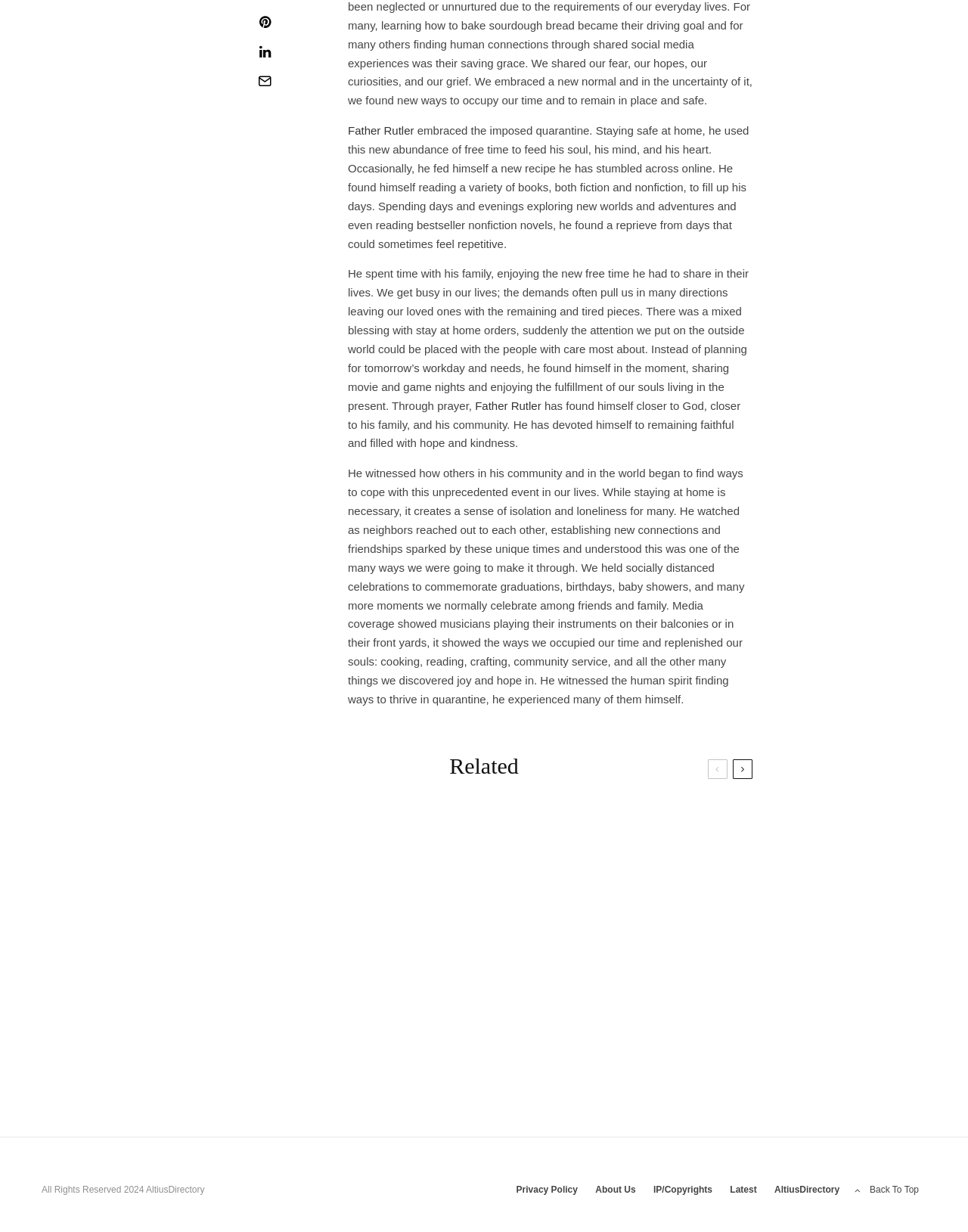Give a one-word or phrase response to the following question: What is the author's message about human spirit?

It can thrive in quarantine